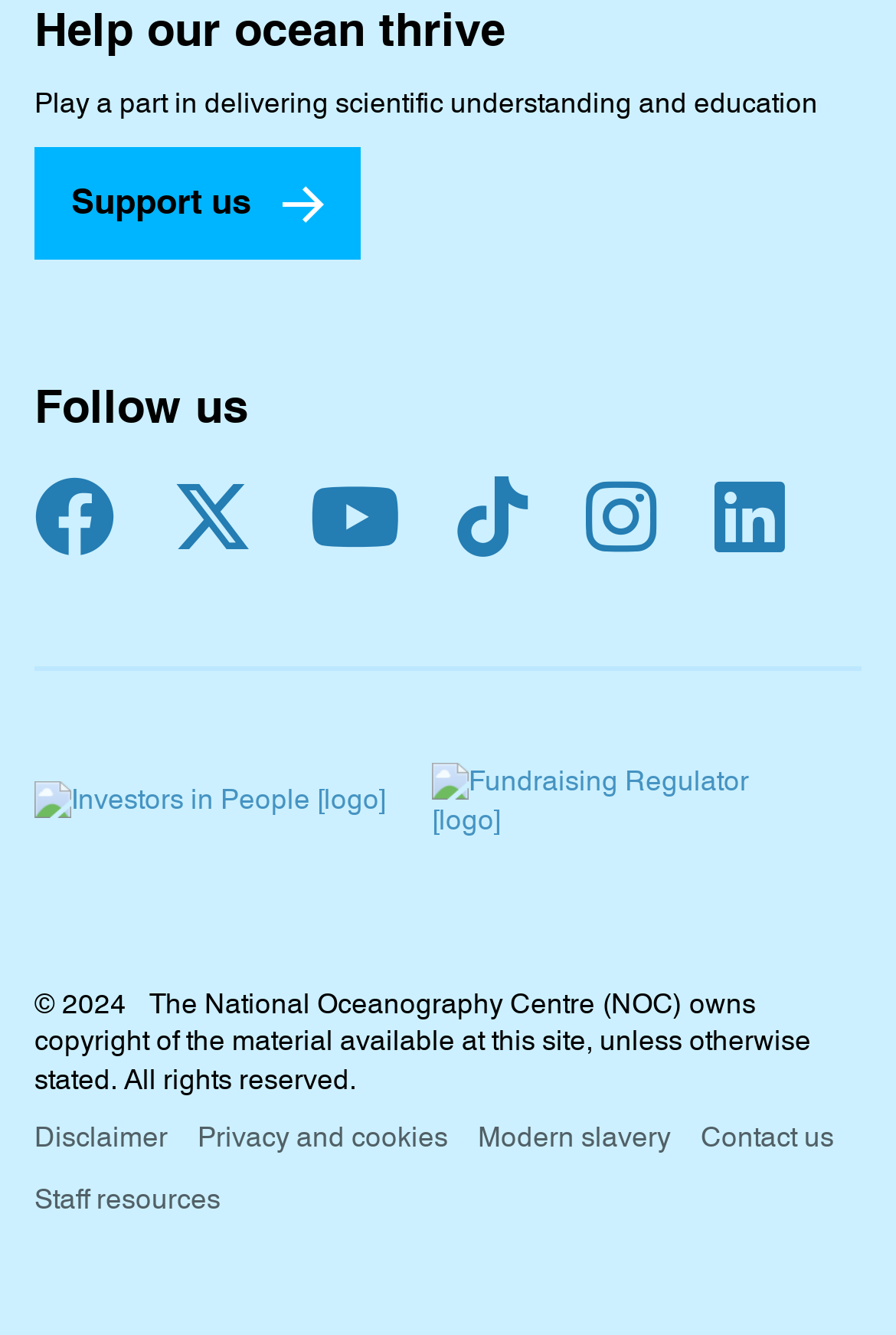What is the organization's goal?
Please use the image to deliver a detailed and complete answer.

The goal of the organization can be inferred from the static text 'Play a part in delivering scientific understanding and education' at the top of the webpage, which suggests that the organization is focused on delivering scientific understanding and education.